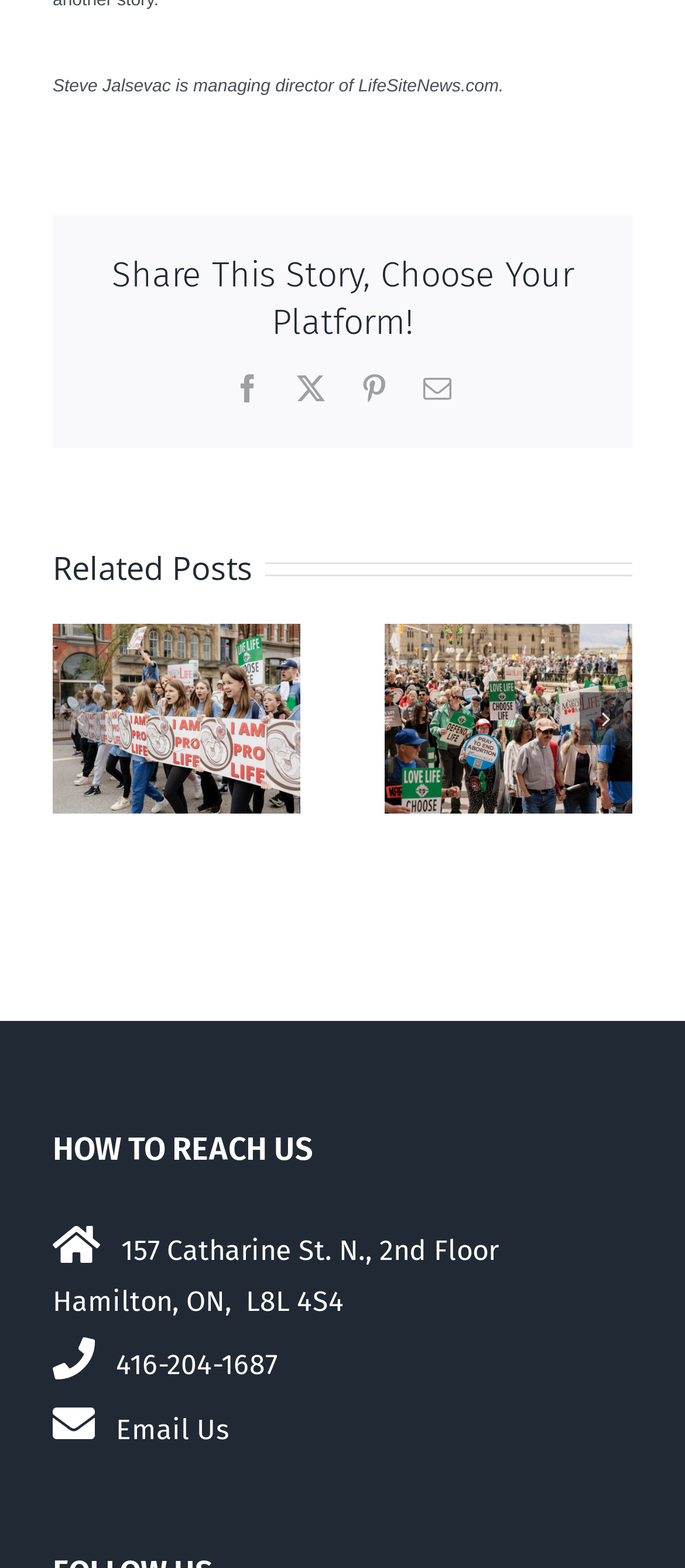From the element description: "Pinterest", extract the bounding box coordinates of the UI element. The coordinates should be expressed as four float numbers between 0 and 1, in the order [left, top, right, bottom].

[0.526, 0.238, 0.567, 0.256]